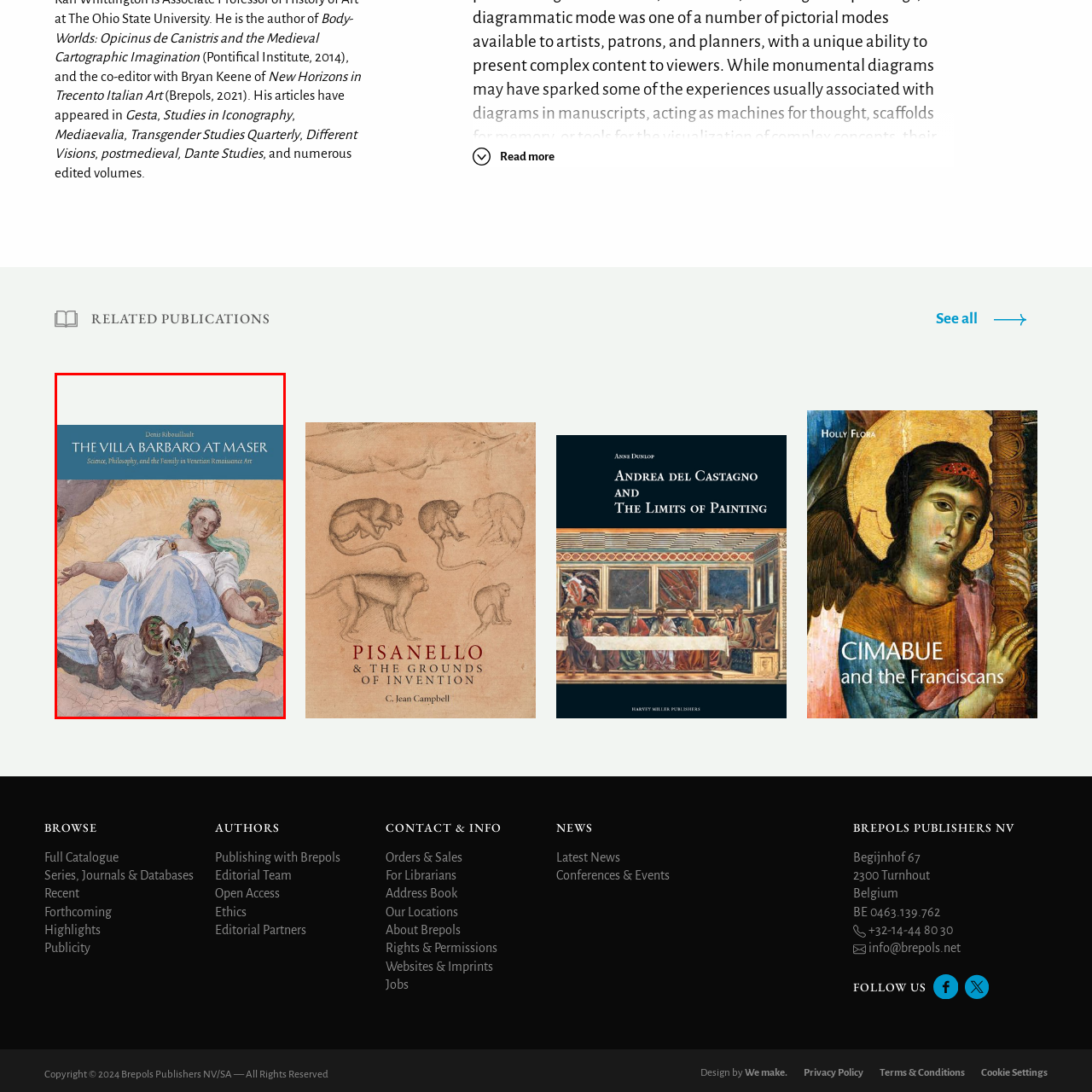Identify the content inside the red box and answer the question using a brief word or phrase: What is the theme of the figure on the book cover?

Classical or mythological